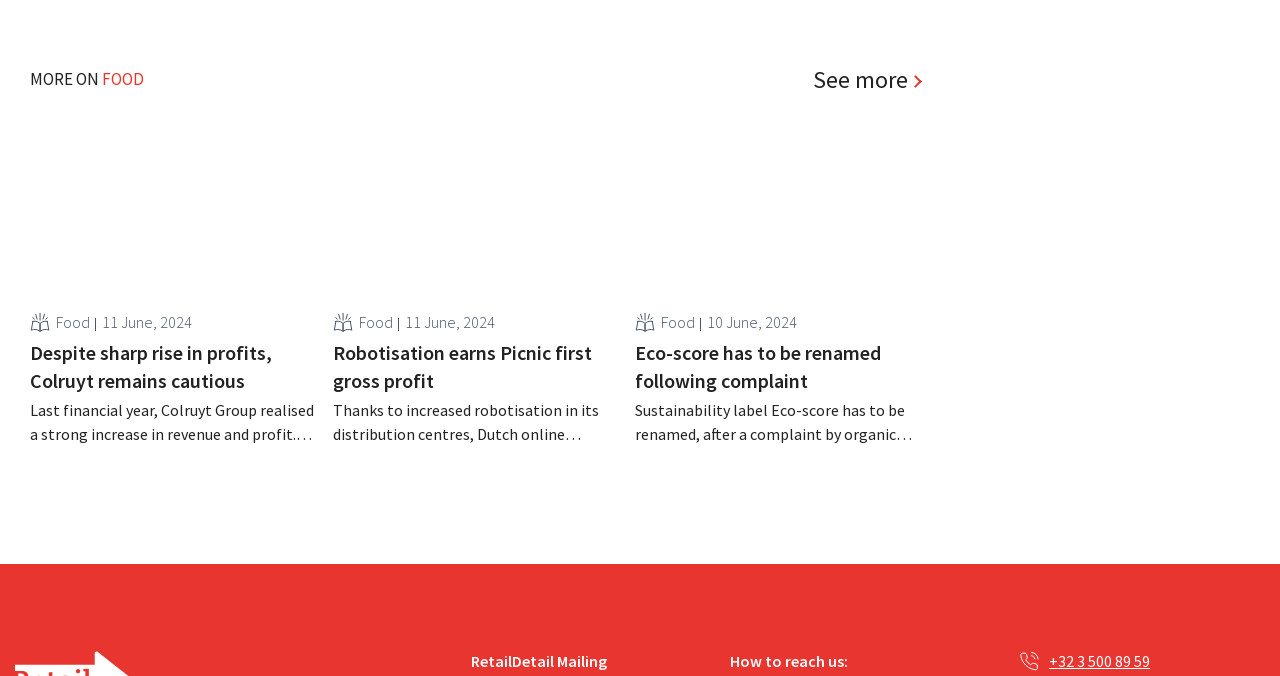Please identify the coordinates of the bounding box that should be clicked to fulfill this instruction: "View the article 'Eco-score has to be renamed following complaint'".

[0.496, 0.501, 0.718, 0.584]